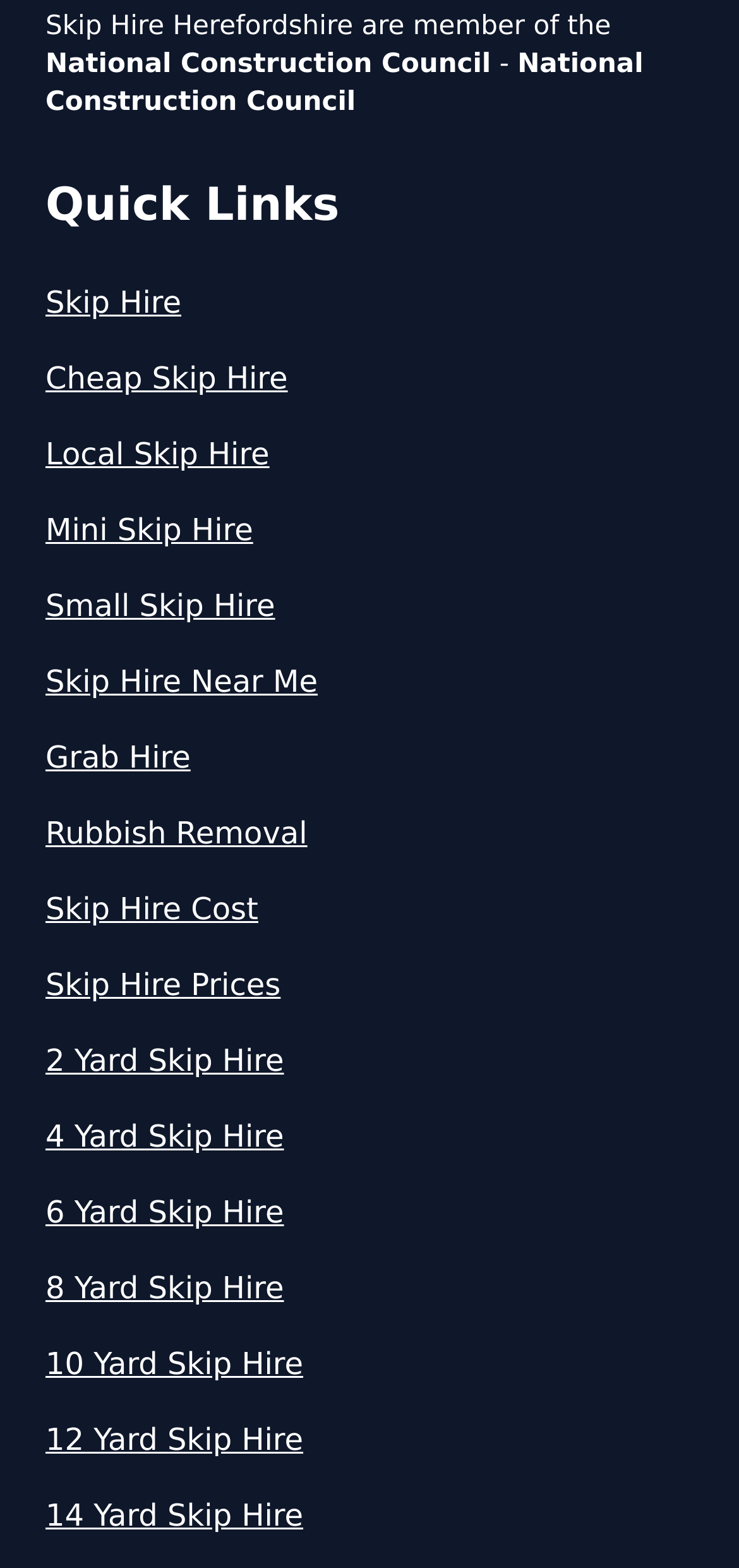Bounding box coordinates are specified in the format (top-left x, top-left y, bottom-right x, bottom-right y). All values are floating point numbers bounded between 0 and 1. Please provide the bounding box coordinate of the region this sentence describes: Grab Hire

[0.062, 0.469, 0.938, 0.498]